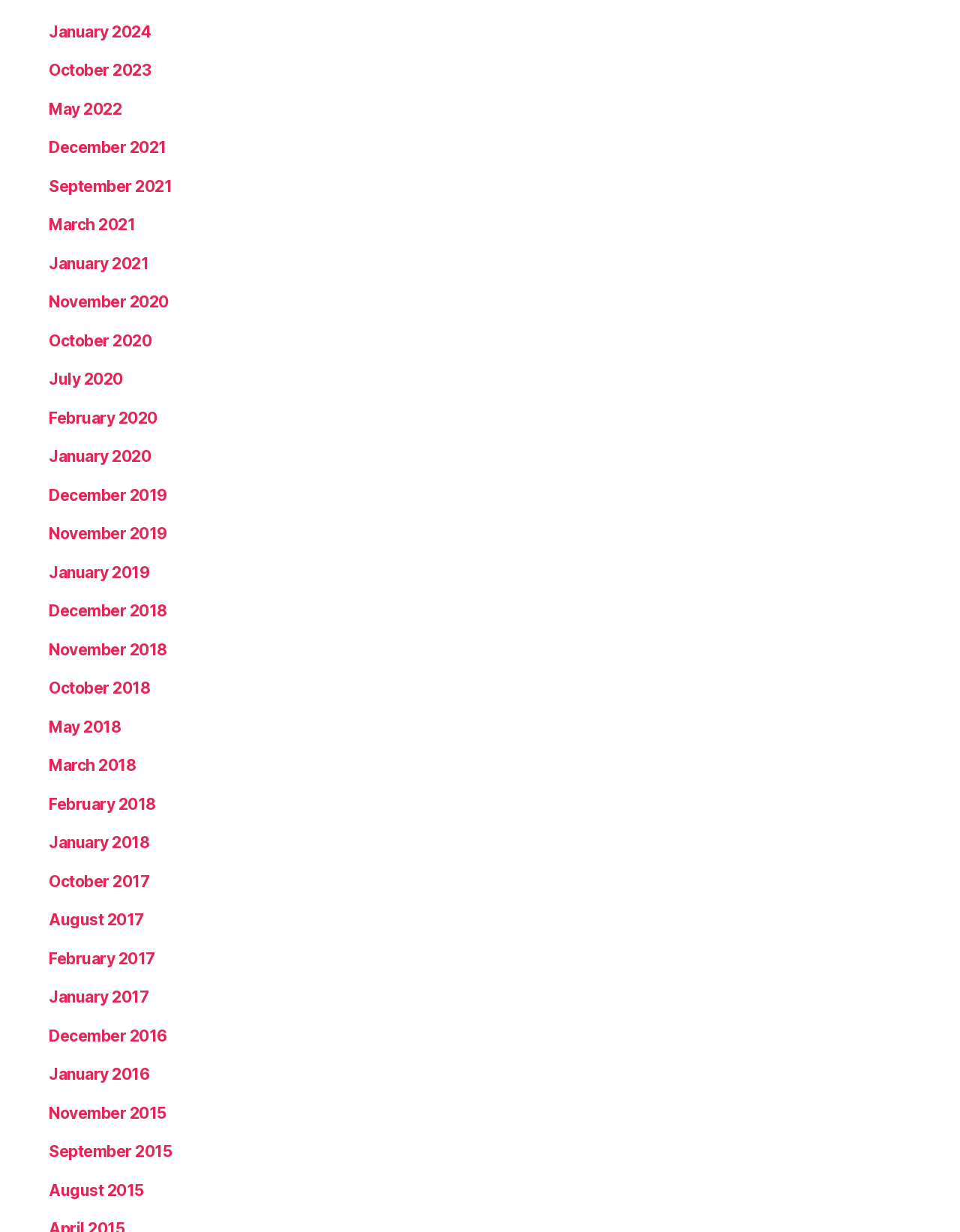Provide a brief response to the question below using one word or phrase:
How many links are present on the webpage?

67